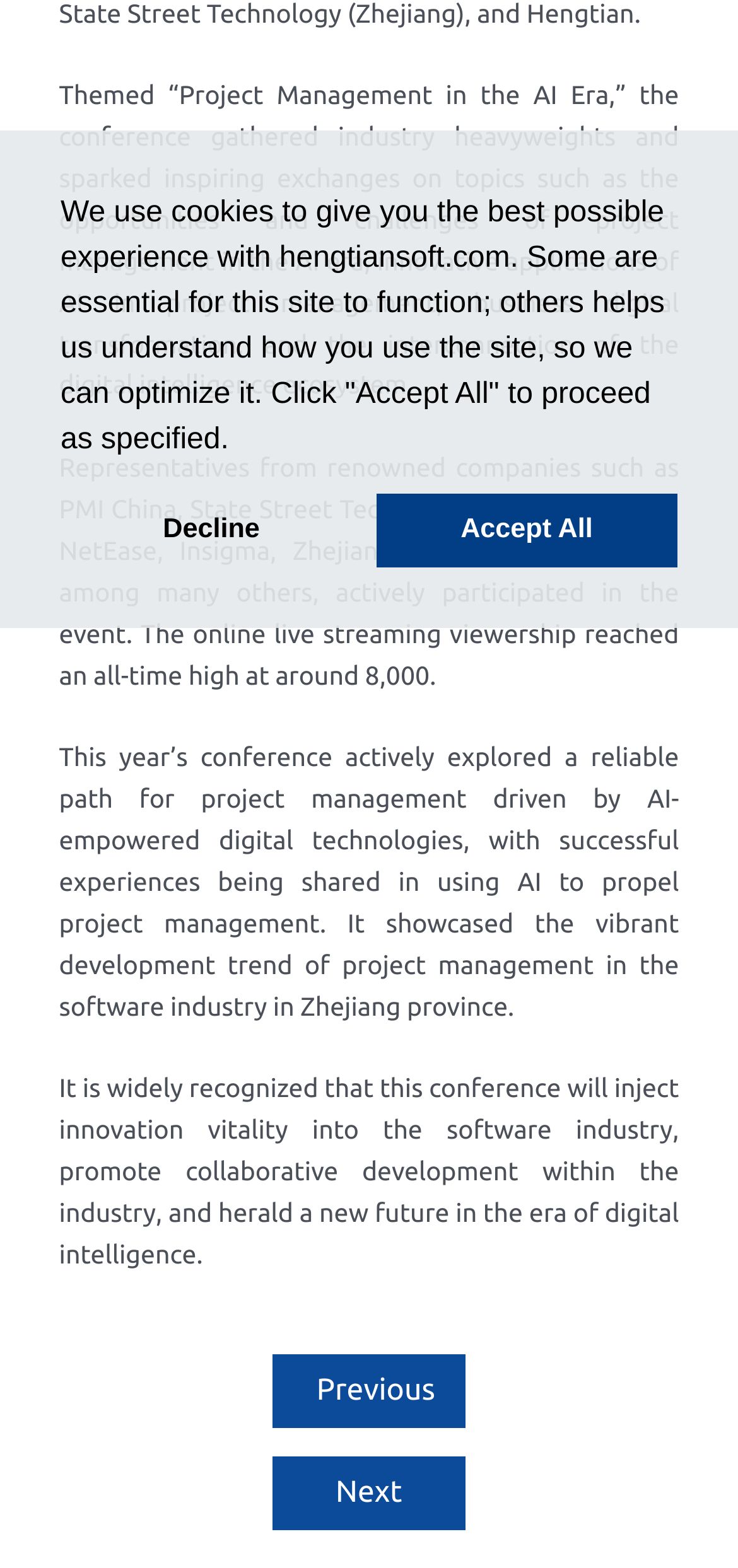Mark the bounding box of the element that matches the following description: "← Previous Post".

[0.401, 0.875, 0.609, 0.899]